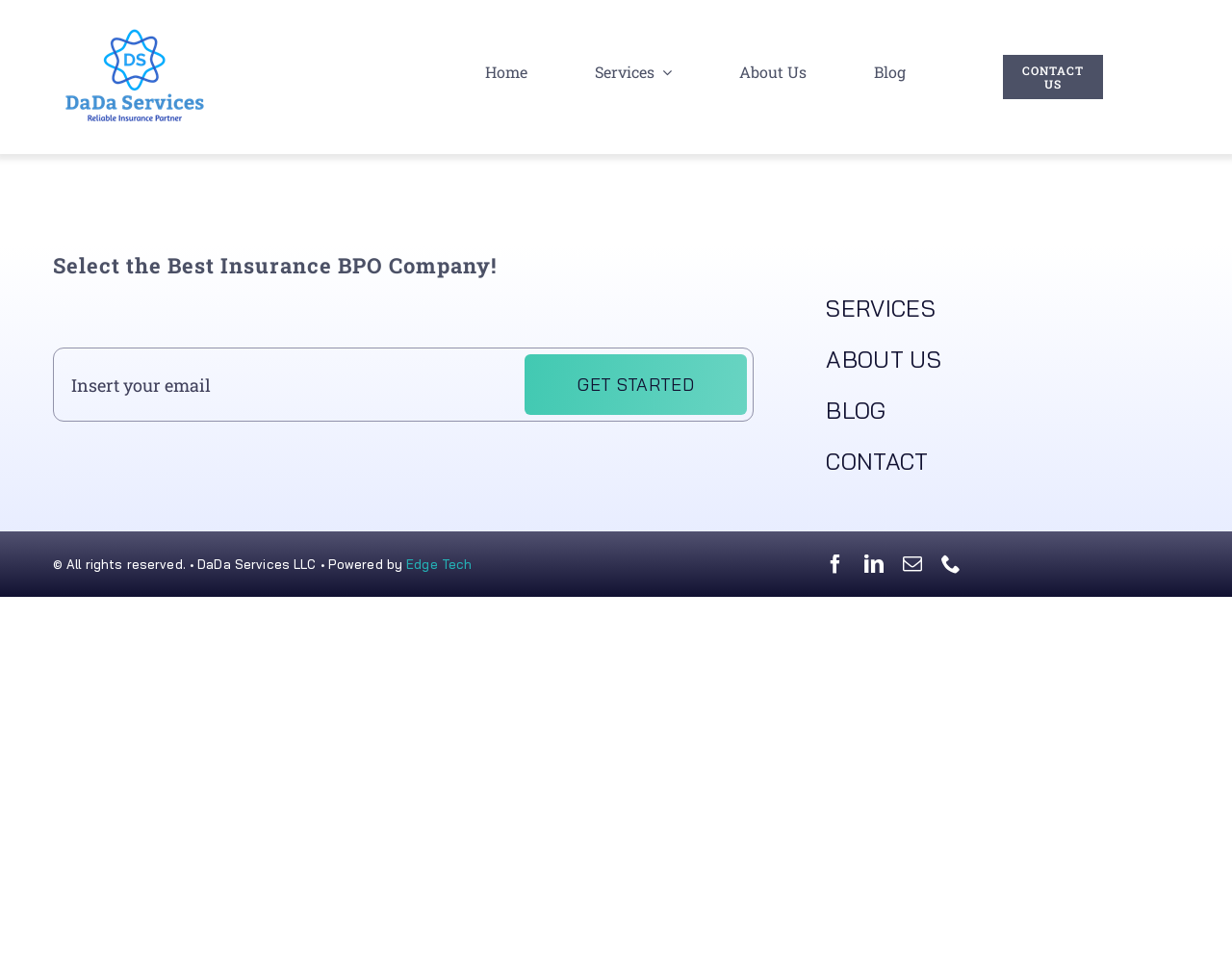Provide your answer in one word or a succinct phrase for the question: 
What is the name of the technology powering the website?

Edge Tech